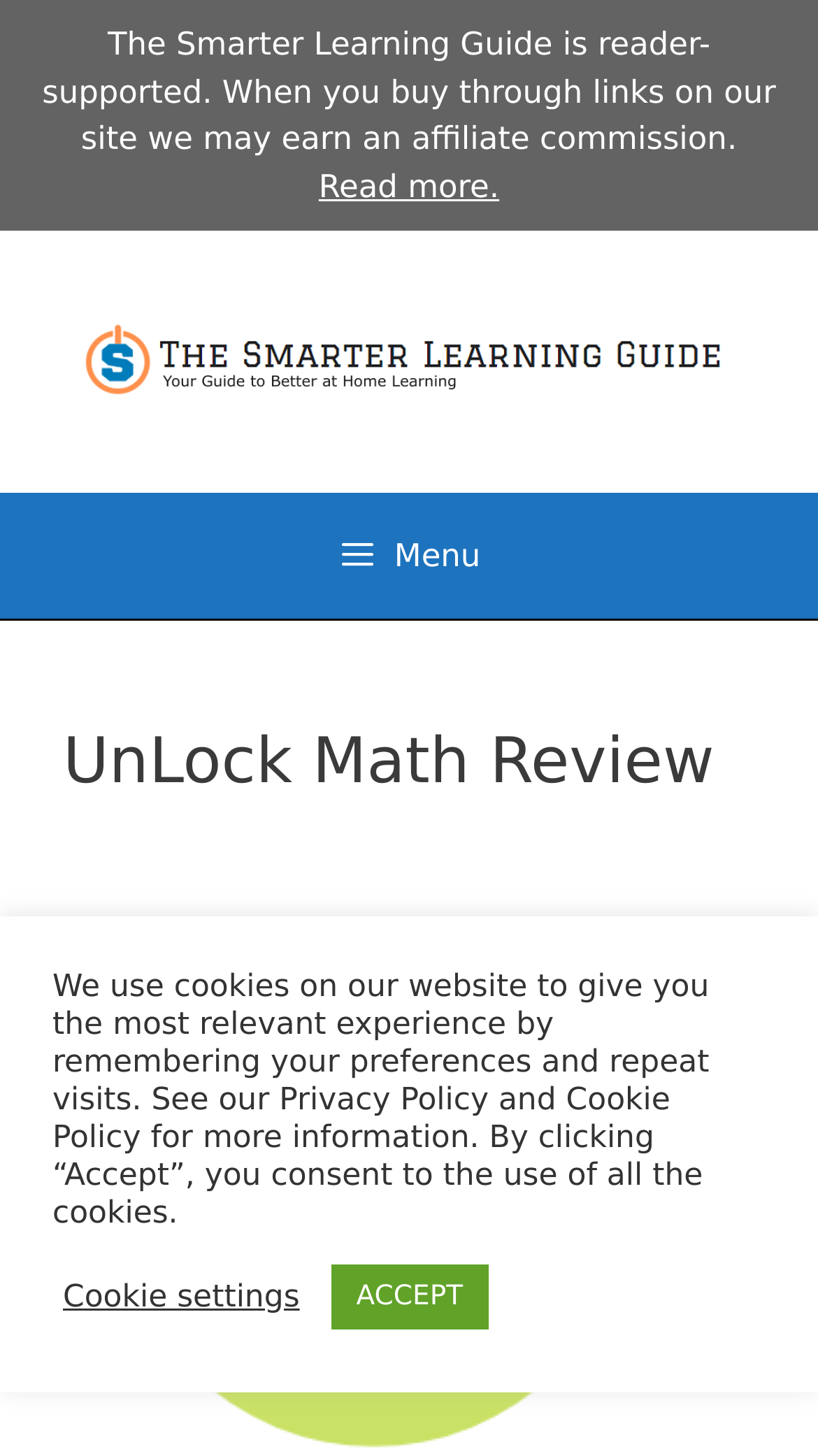Please find the bounding box for the following UI element description. Provide the coordinates in (top-left x, top-left y, bottom-right x, bottom-right y) format, with values between 0 and 1: Cookie settings

[0.077, 0.878, 0.366, 0.904]